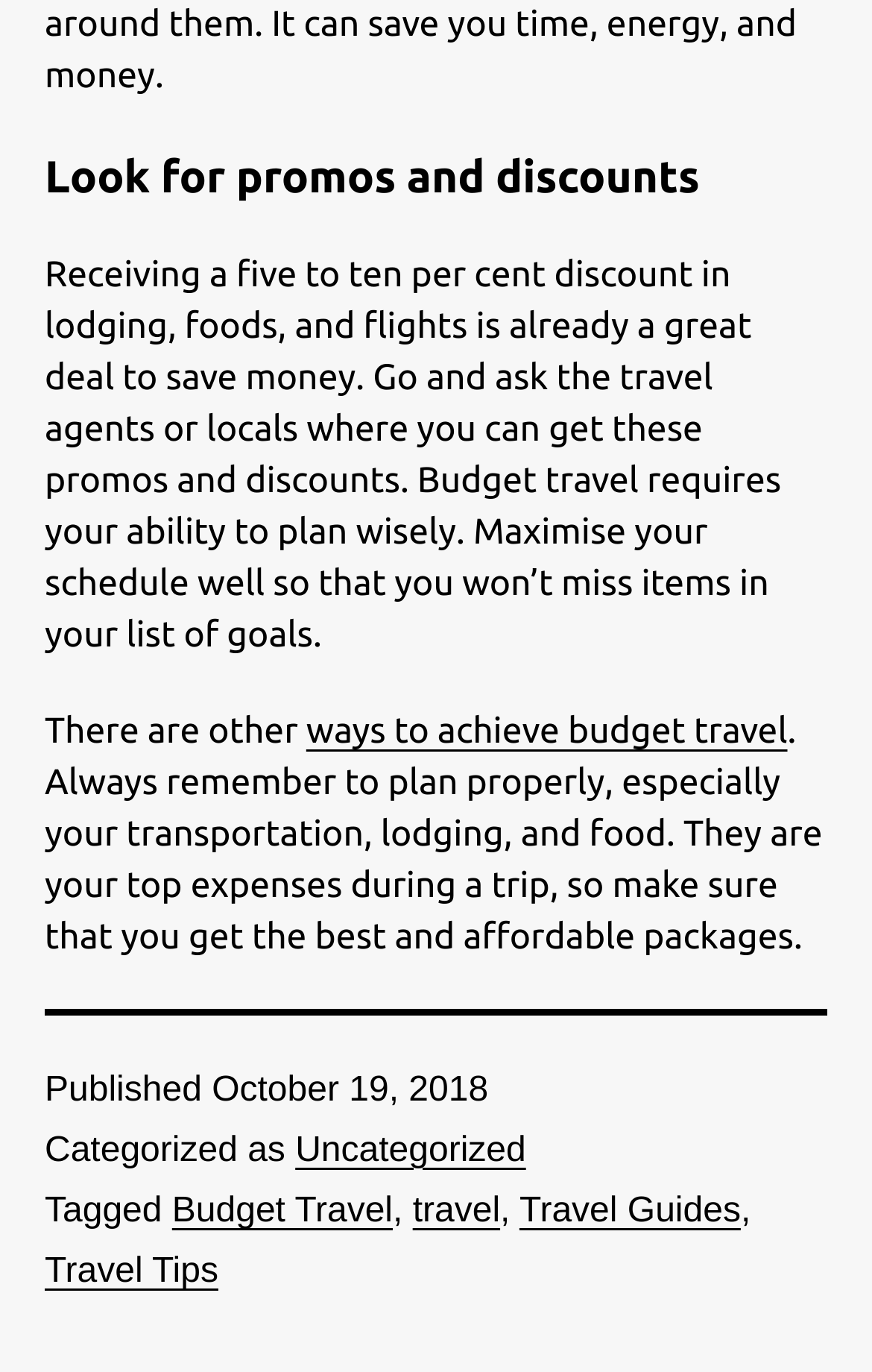Given the element description "travel", identify the bounding box of the corresponding UI element.

[0.473, 0.869, 0.574, 0.897]